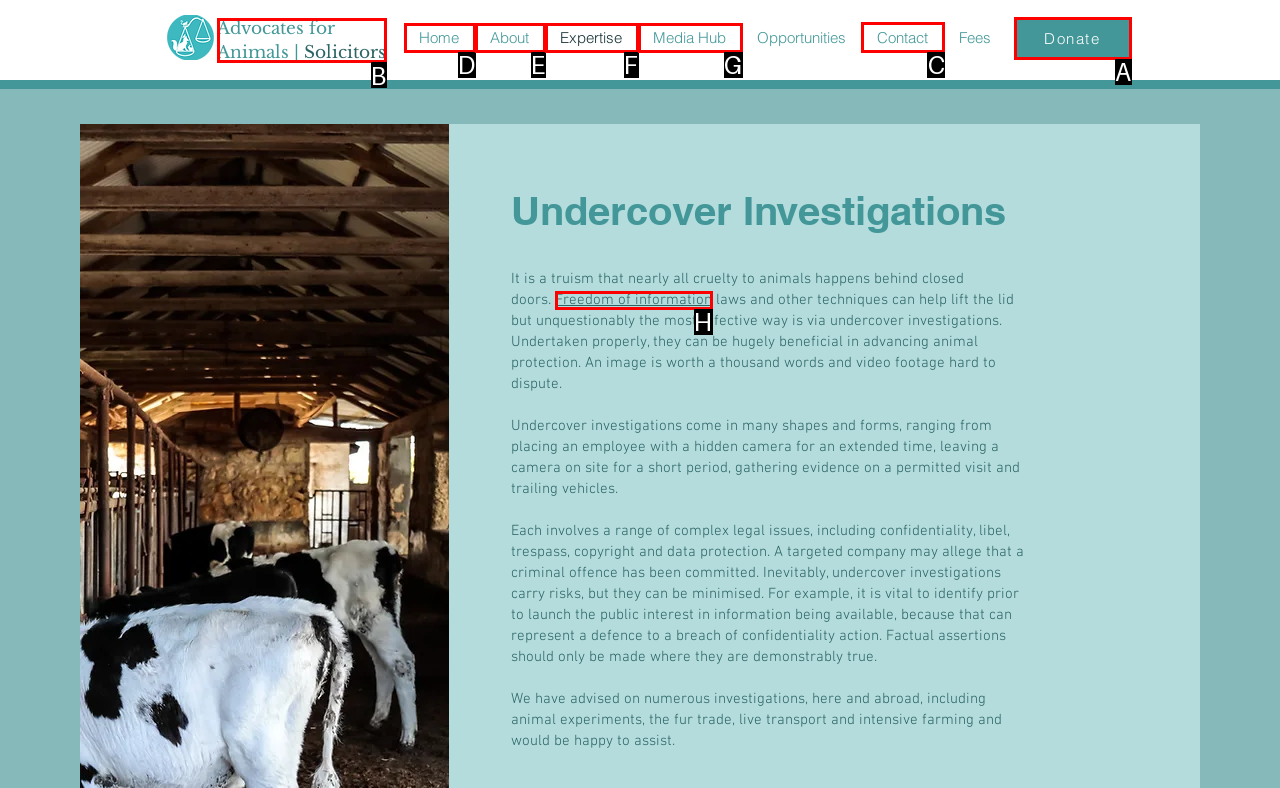Select the right option to accomplish this task: Click the 'Contact' link. Reply with the letter corresponding to the correct UI element.

C